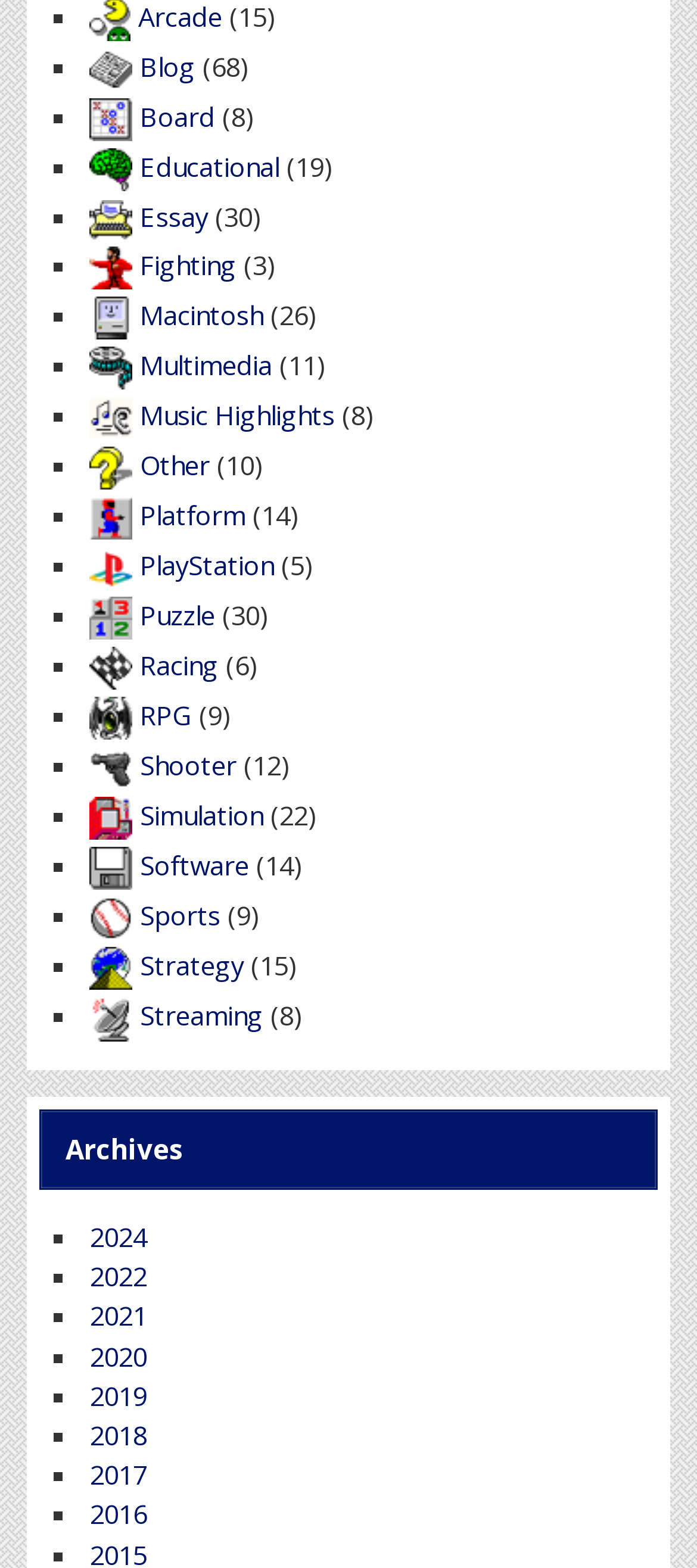How many links are there on the webpage?
Answer the question with just one word or phrase using the image.

20